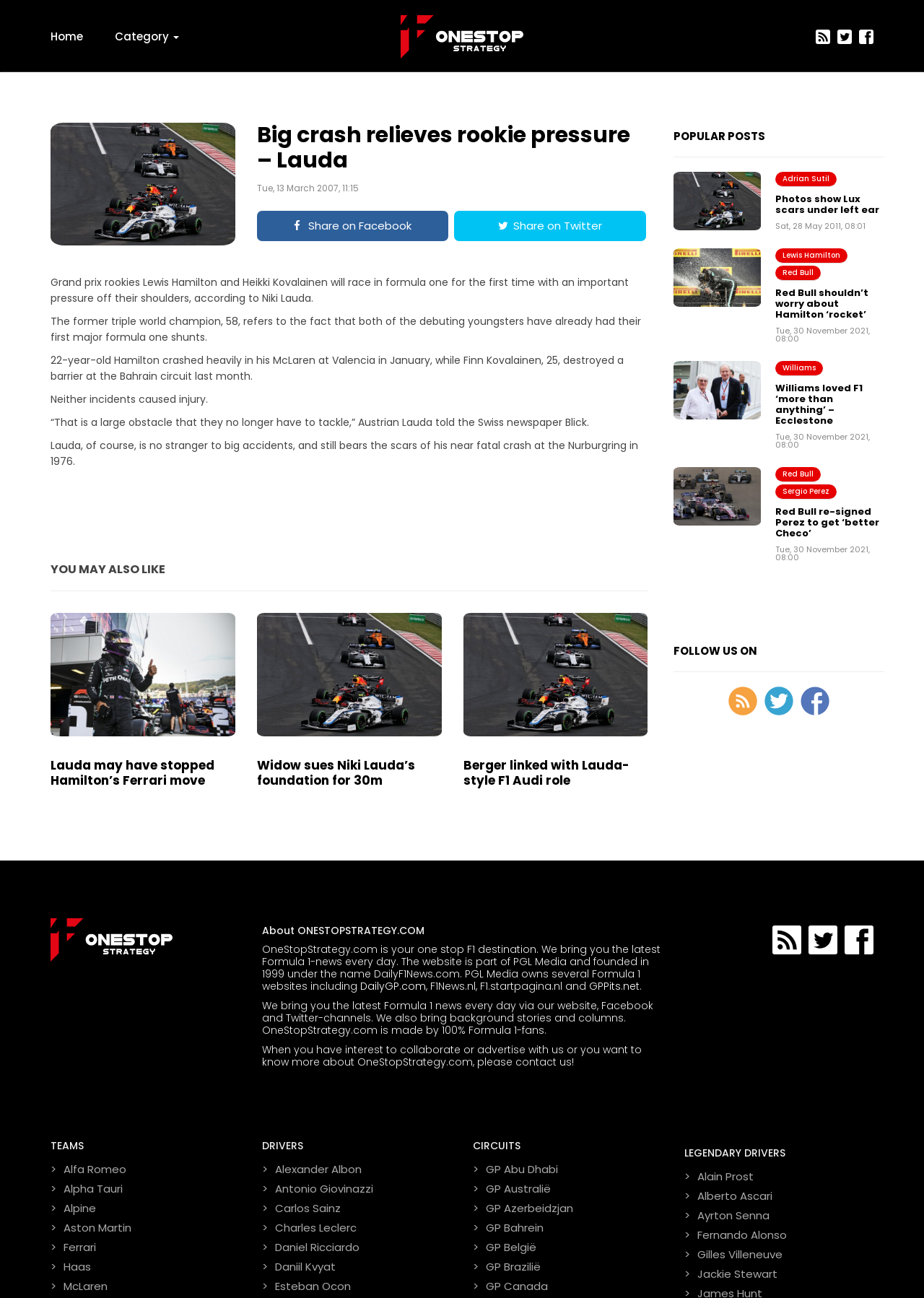Explain the webpage in detail, including its primary components.

This webpage is about Formula One news, specifically an article about Grand Prix rookies Lewis Hamilton and Heikki Kovalainen. At the top of the page, there are several links to navigate to different sections of the website, including "Home", "Category", and social media links. 

Below the navigation links, there is a heading that reads "Big crash relieves rookie pressure – Lauda" followed by a date and time stamp. The article begins with a summary of Niki Lauda's statement about the pressure being off the shoulders of rookie drivers Lewis Hamilton and Heikki Kovalainen after they have already experienced their first major crashes.

The article is divided into several paragraphs, with quotes from Lauda and descriptions of the crashes that Hamilton and Kovalainen were involved in. There are no images on the page.

To the right of the article, there is a section titled "YOU MAY ALSO LIKE" with several links to other articles, including "Lauda may have stopped Hamilton’s Ferrari move" and "Widow sues Niki Lauda’s foundation for 30m".

Further down the page, there are sections titled "POPULAR POSTS" and "FOLLOW US ON" with links to social media platforms. There is also an "About ONESTOPSTRATEGY.COM" section that provides information about the website and its history.

At the bottom of the page, there are links to different teams, drivers, and circuits in Formula One, organized by category.